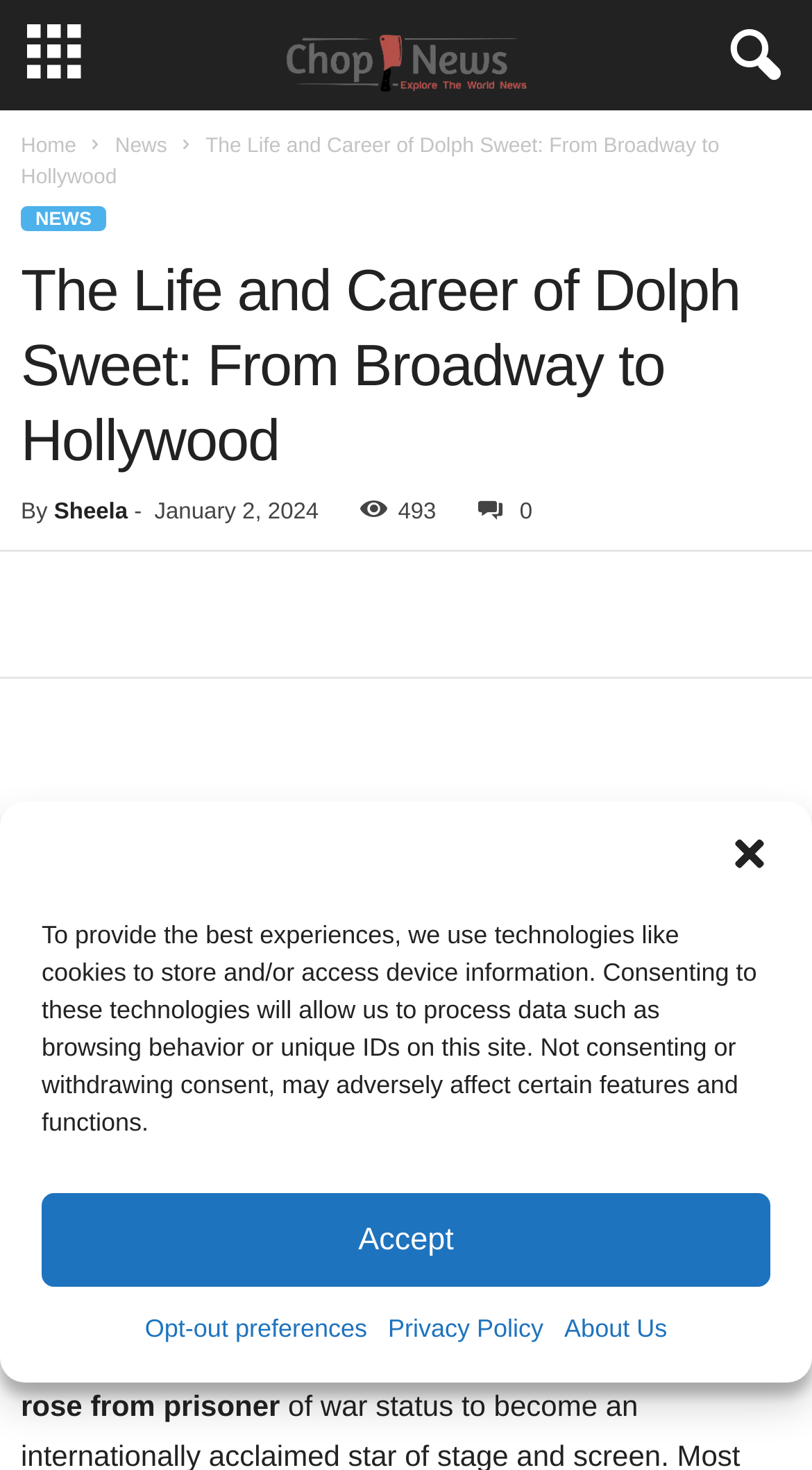Locate the primary heading on the webpage and return its text.

The Life and Career of Dolph Sweet: From Broadway to Hollywood